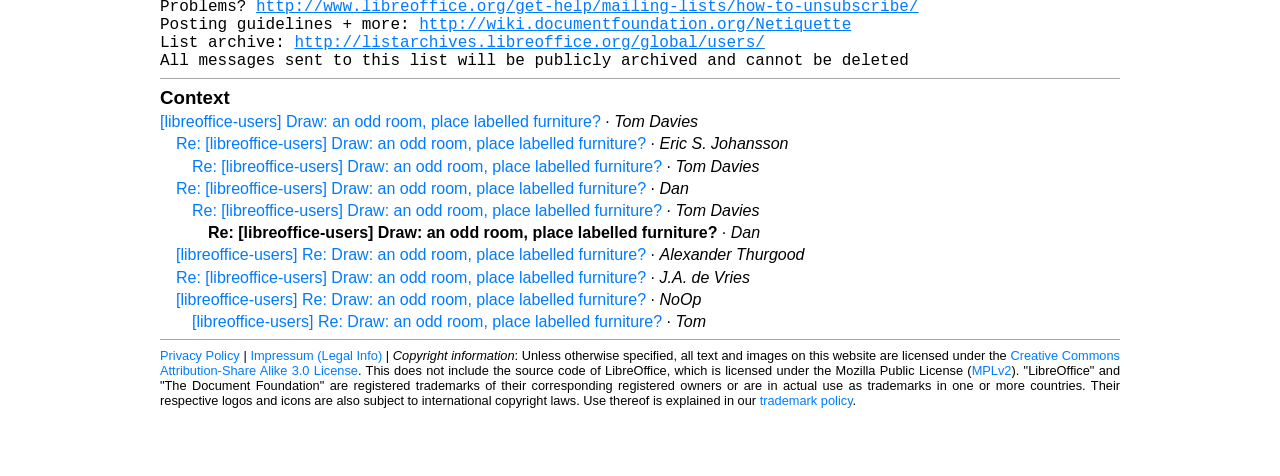What is the license for the text and images on this website?
Answer with a single word or phrase by referring to the visual content.

Creative Commons Attribution-Share Alike 3.0 License